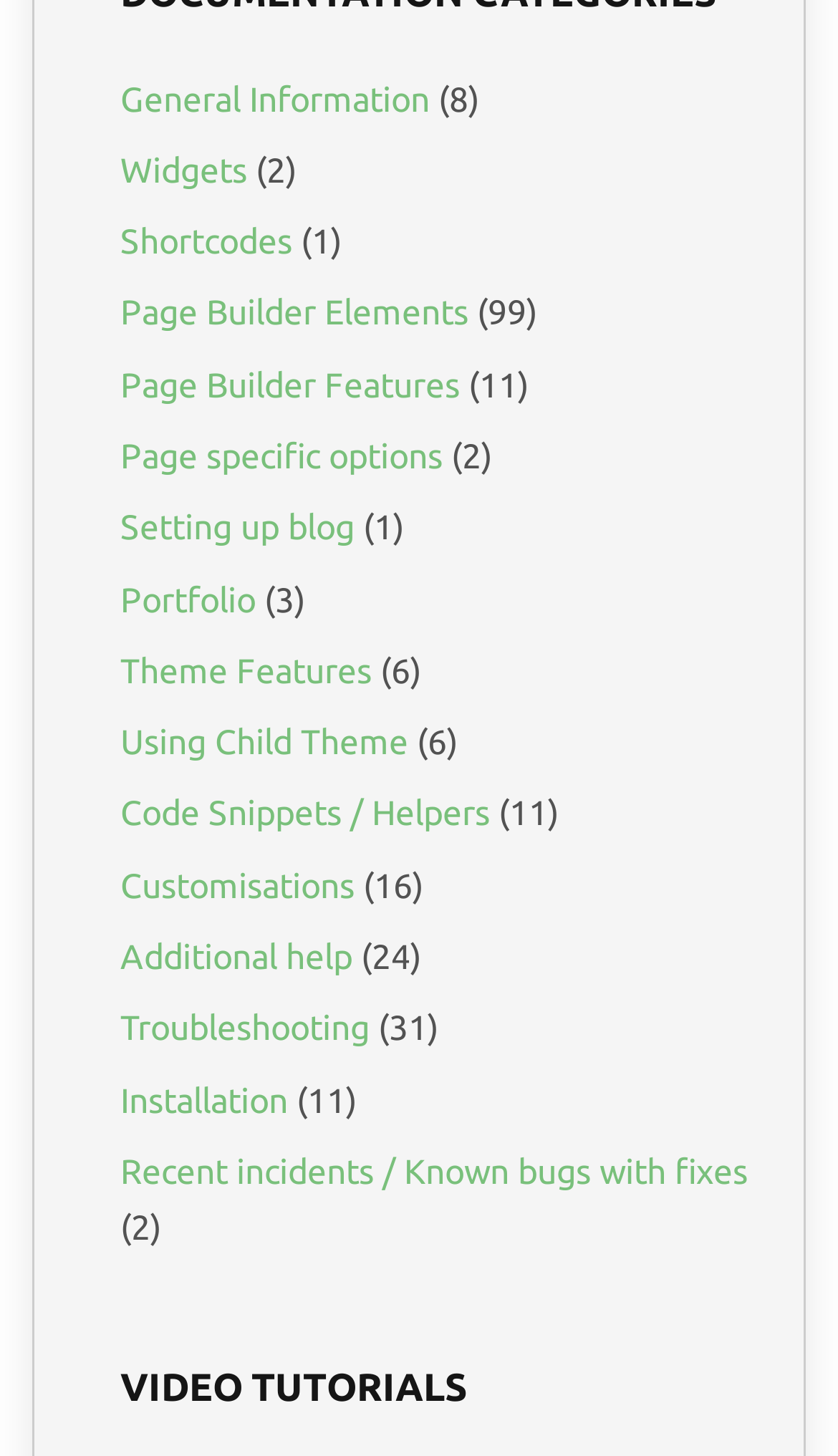Using the element description: "Author", determine the bounding box coordinates for the specified UI element. The coordinates should be four float numbers between 0 and 1, [left, top, right, bottom].

None